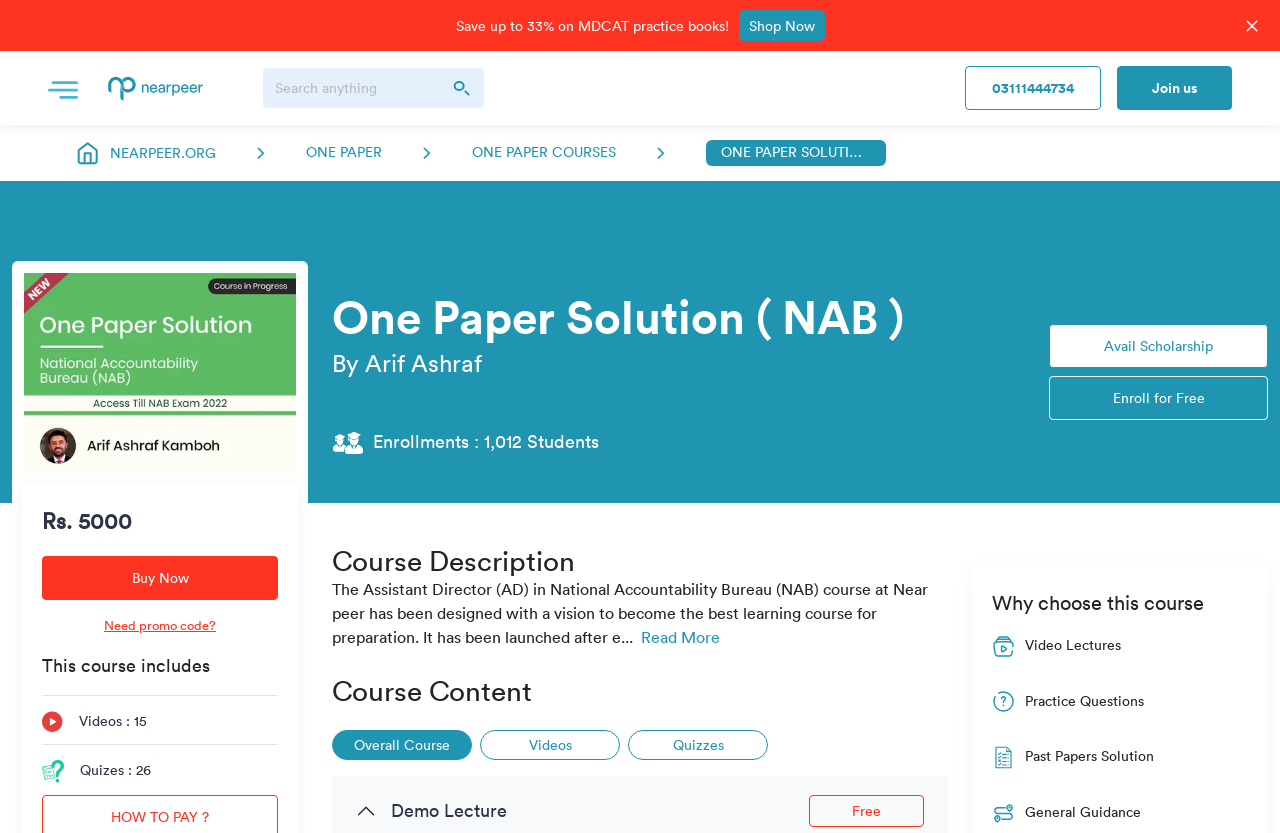Pinpoint the bounding box coordinates for the area that should be clicked to perform the following instruction: "Search for something".

[0.215, 0.096, 0.352, 0.115]